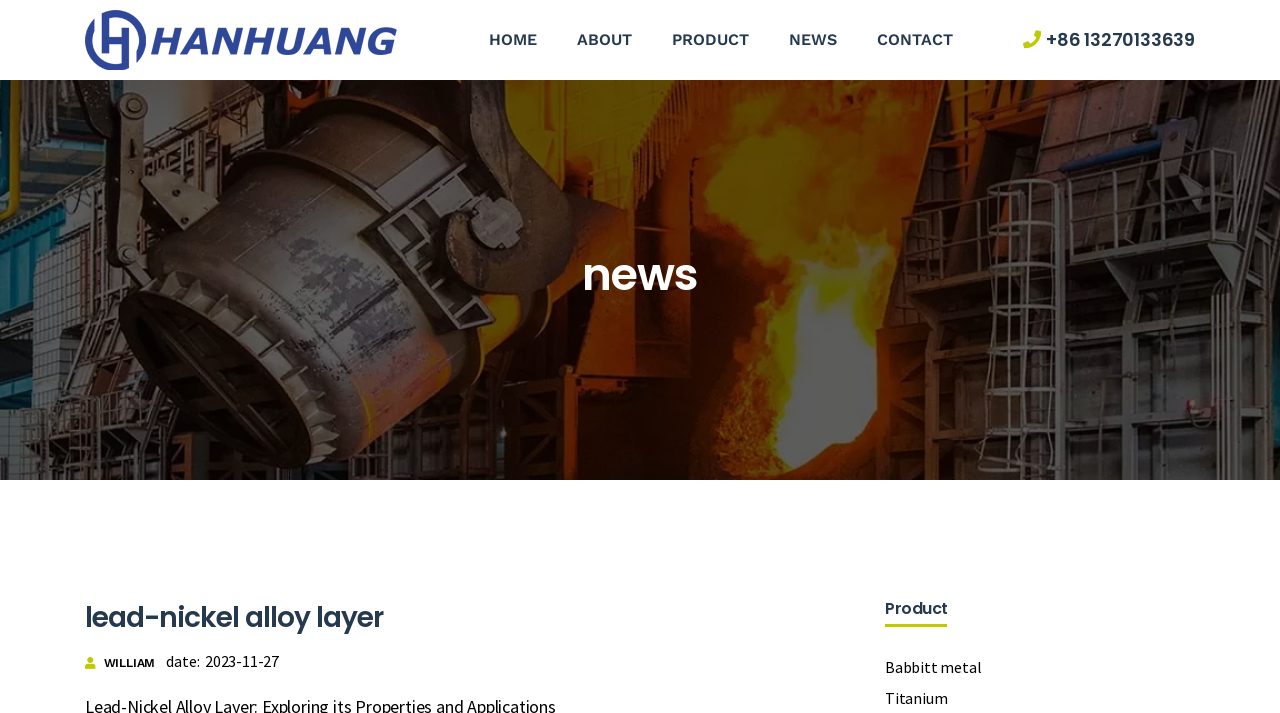Offer a thorough description of the webpage.

The webpage appears to be a company website, specifically Hanhuang Steel Co., Ltd., with a focus on lead-nickel alloy layers. At the top left, there is a link to "Arkit" accompanied by a small image. 

To the right of the "Arkit" link, there is a navigation menu consisting of five links: "HOME", "ABOUT", "PRODUCT", "NEWS", and "CONTACT", which are evenly spaced and aligned horizontally. 

Below the navigation menu, there is a prominent heading that reads "news". Further down, there is a heading that reads "lead-nickel alloy layer", which seems to be the main topic of the webpage. 

On the right side of the page, there is a contact information section with a phone number "+86 13270133639". 

Towards the bottom of the page, there are two more headings: "Product" and a section with links to specific products, including "Babbitt metal" and "Titanium". There is also a small section with the name "WILLIAM" and a date "2023-11-27".